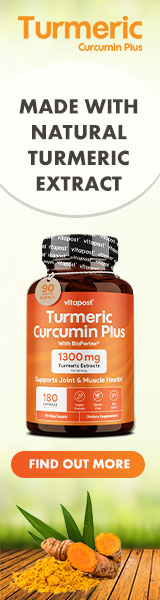What is the purpose of the call-to-action button?
Using the information from the image, provide a comprehensive answer to the question.

The call-to-action button is placed below the bottle and invites viewers to 'FIND OUT MORE'. This implies that the purpose of the button is to encourage viewers to engage further with the product, likely by visiting a website or reading more about its benefits.